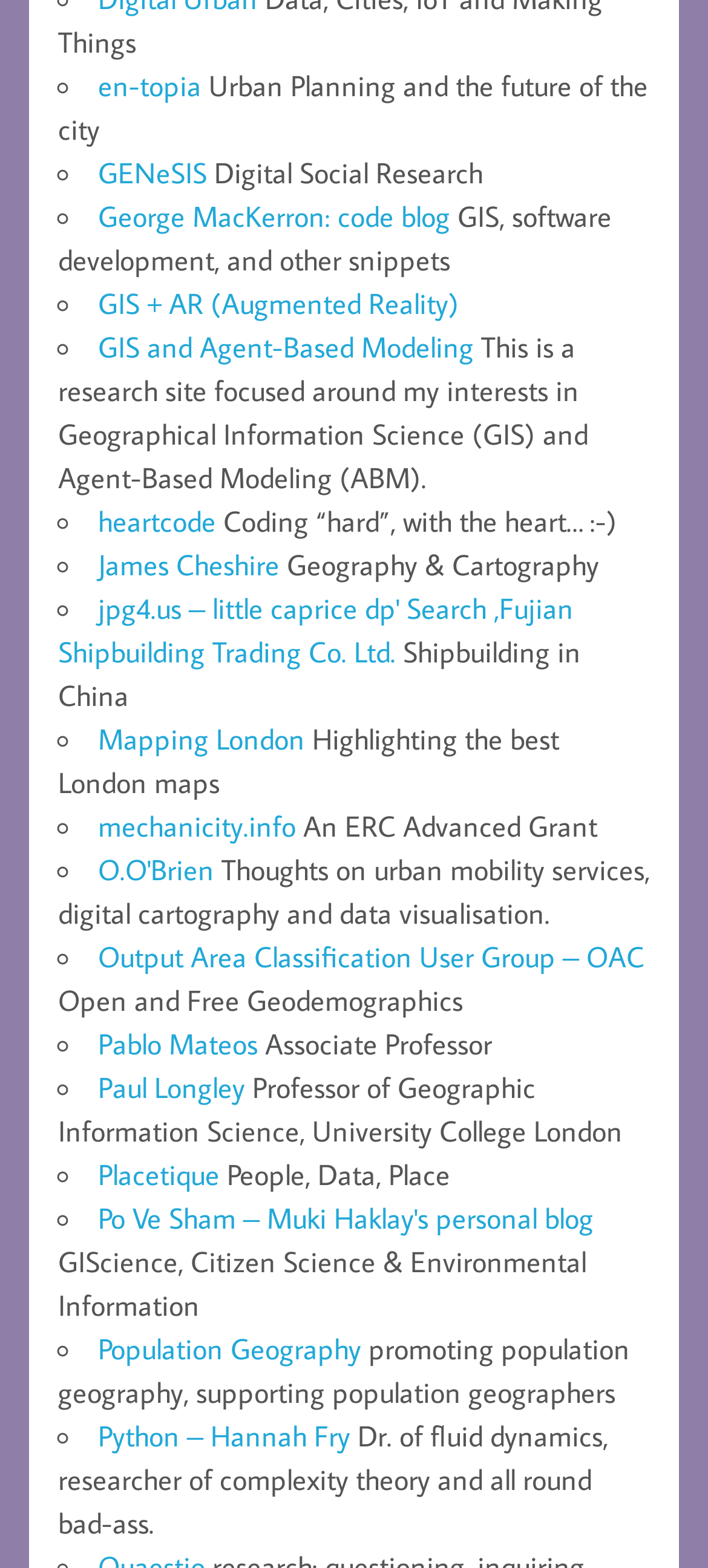Provide a brief response in the form of a single word or phrase:
What is the research site focused on?

GIS and Agent-Based Modeling